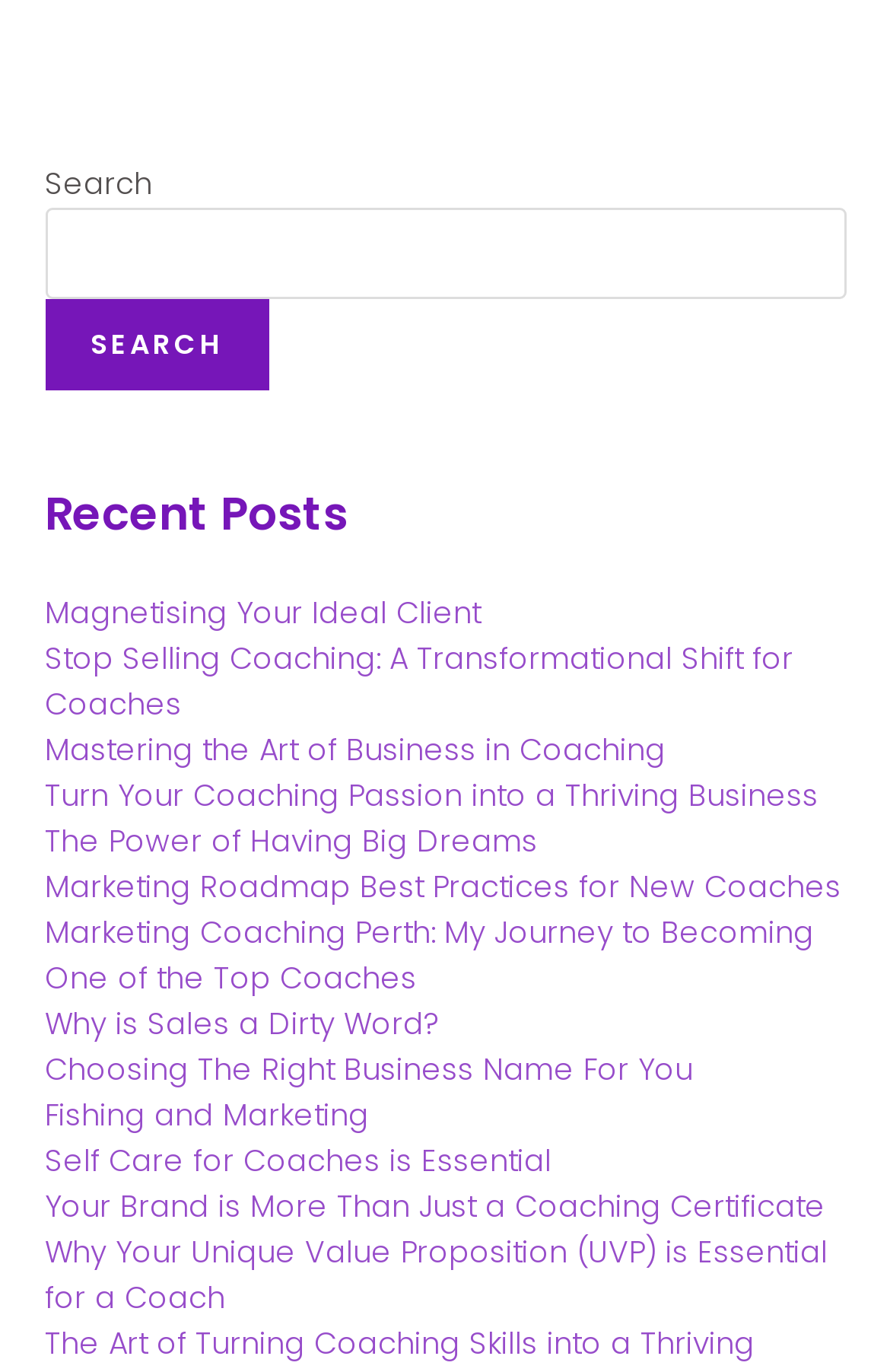What is the vertical position of the search box relative to the links?
Please provide a detailed answer to the question.

I compared the y1 and y2 coordinates of the search box element and the link elements, and found that the search box has a smaller y1 and y2 value than the links, indicating that it is located above the links.